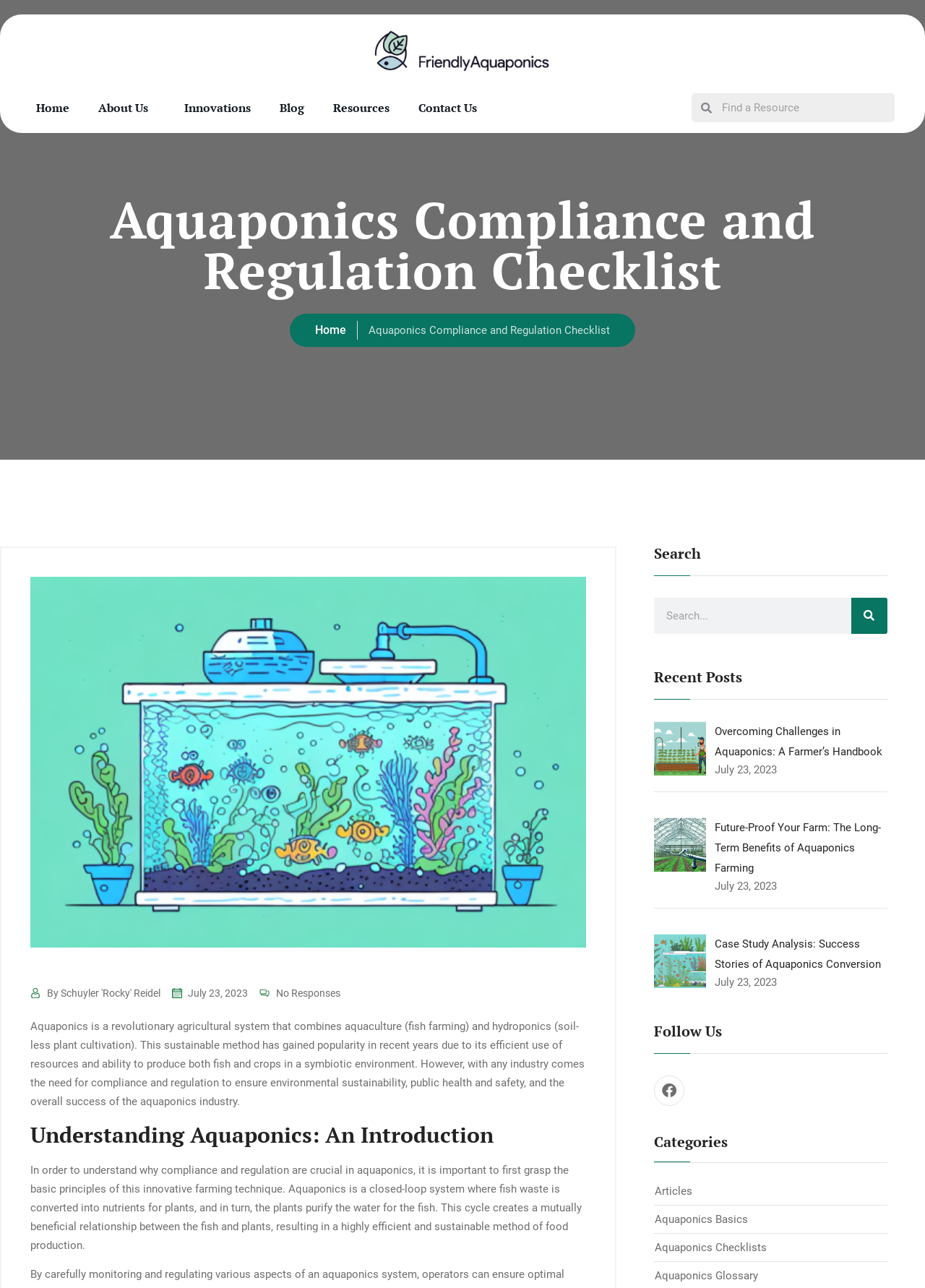Identify the bounding box coordinates of the area you need to click to perform the following instruction: "Read the article about overcoming challenges in aquaponics".

[0.773, 0.563, 0.954, 0.589]